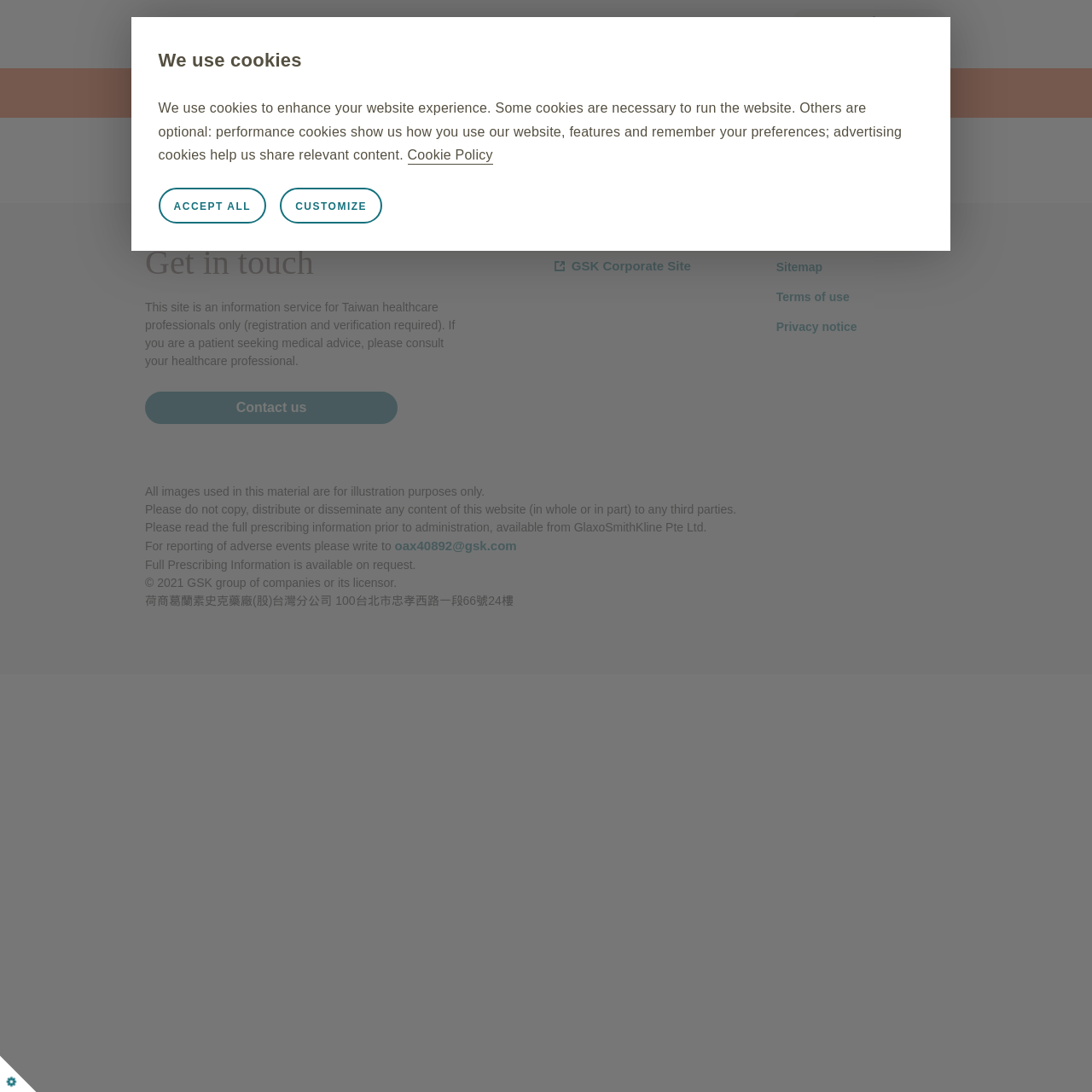Given the element description: "GSK Corporate Site", predict the bounding box coordinates of the UI element it refers to, using four float numbers between 0 and 1, i.e., [left, top, right, bottom].

[0.508, 0.235, 0.633, 0.253]